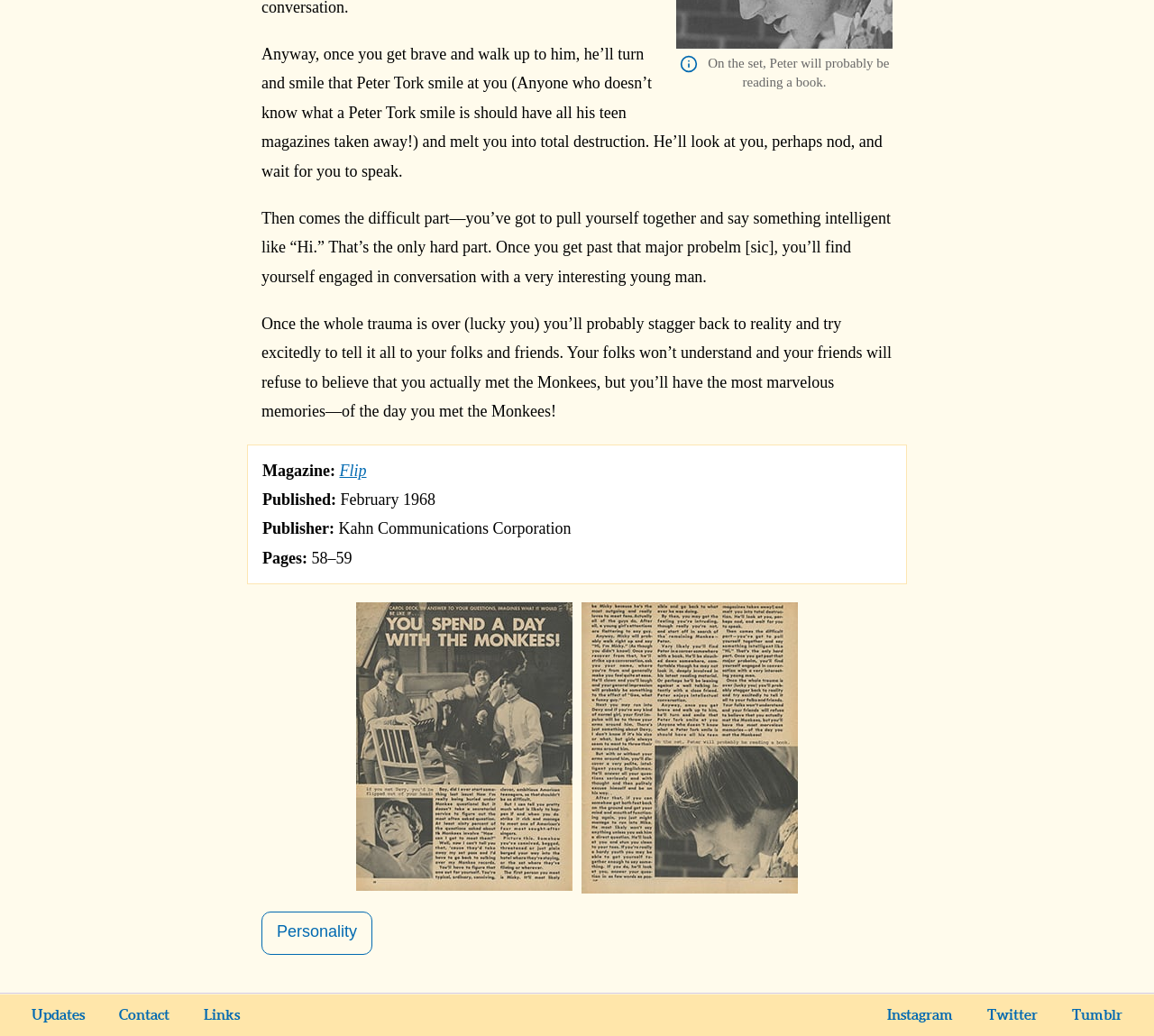Please determine the bounding box coordinates of the element to click on in order to accomplish the following task: "Click on 'Updates' link". Ensure the coordinates are four float numbers ranging from 0 to 1, i.e., [left, top, right, bottom].

[0.014, 0.967, 0.087, 0.993]